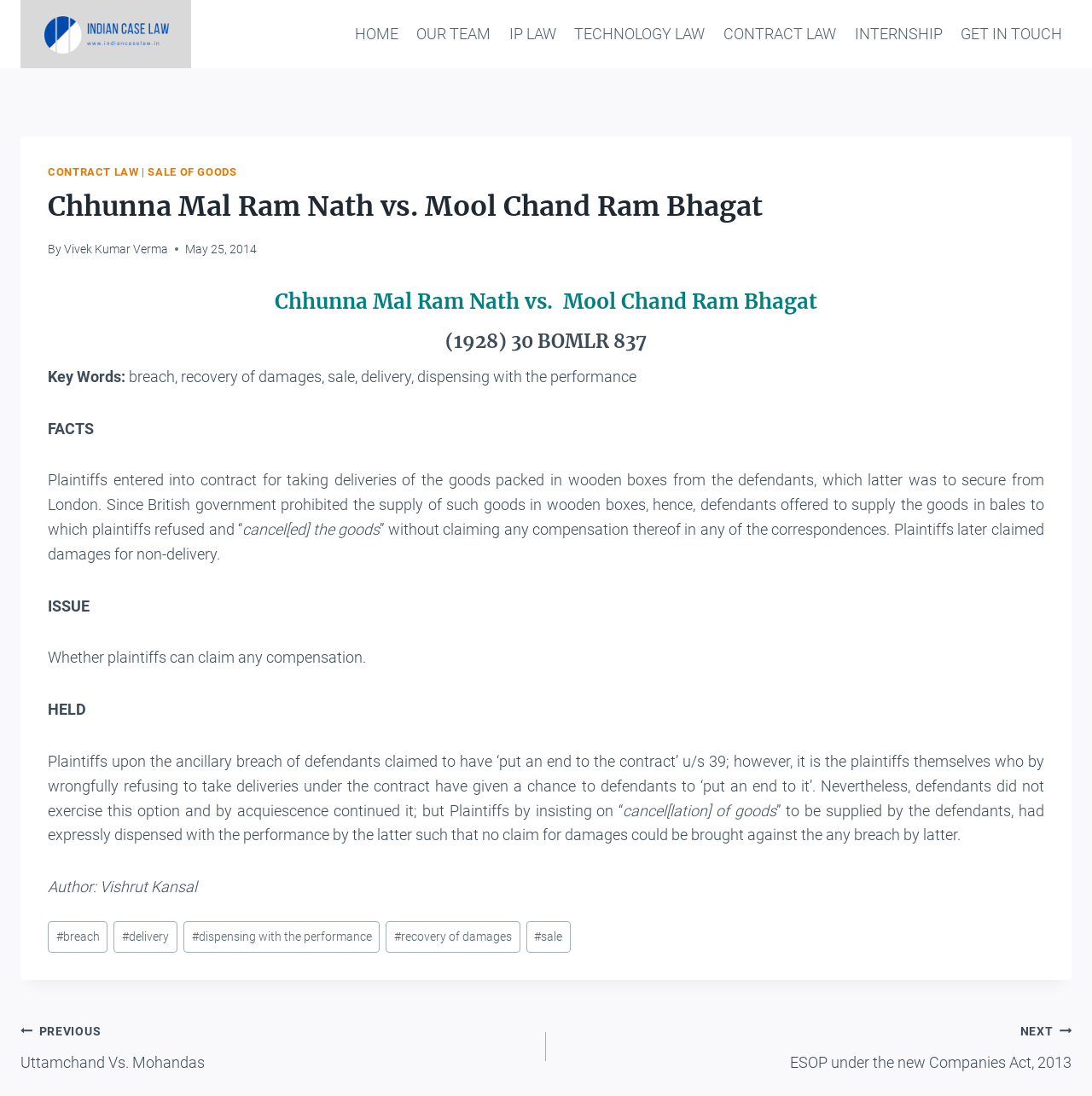What are the key words related to the case law?
Make sure to answer the question with a detailed and comprehensive explanation.

I found the answer by looking at the key words section on the webpage, which lists the key words related to the case law as 'breach, recovery of damages, sale, delivery, dispensing with the performance'.